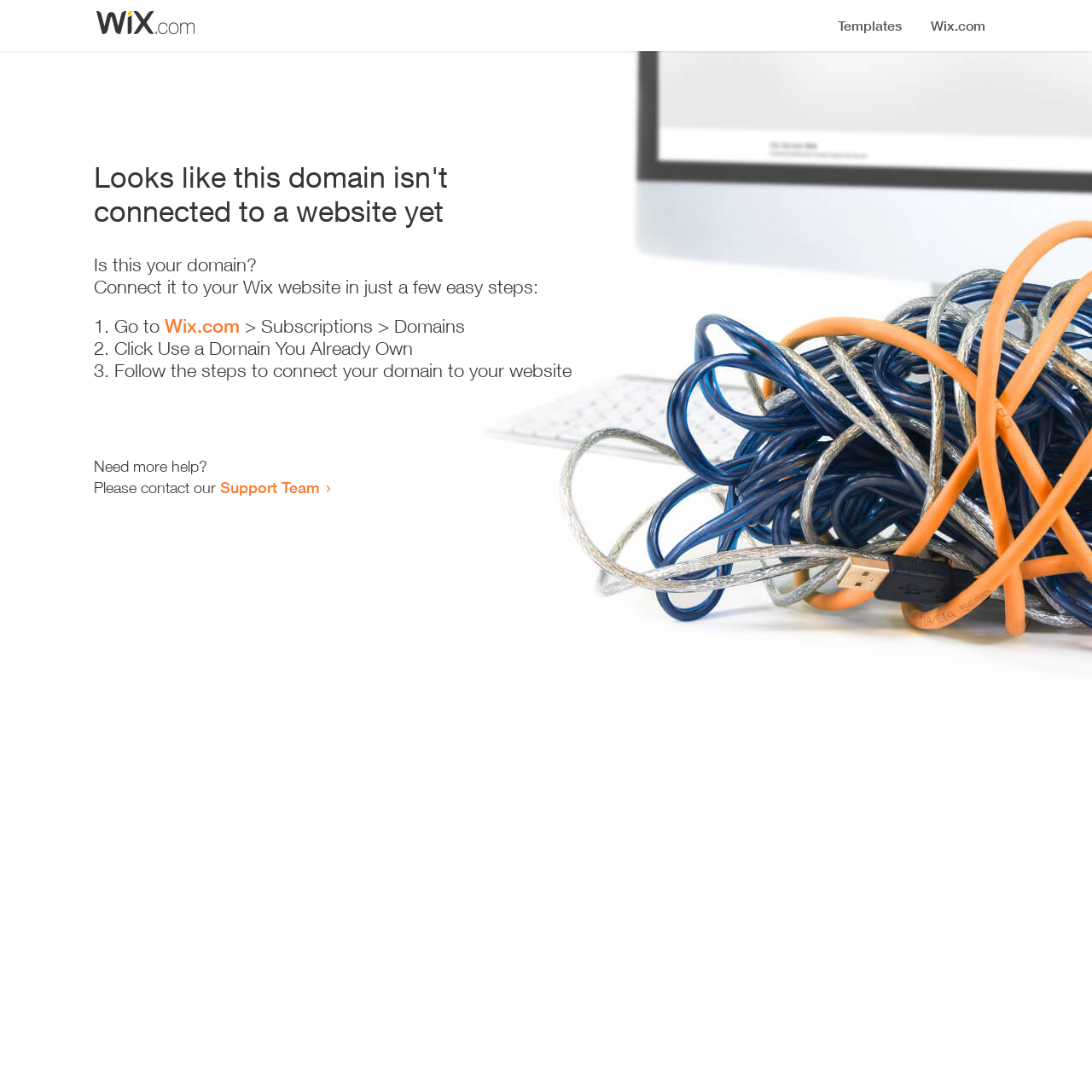Extract the bounding box of the UI element described as: "Wix.com".

[0.151, 0.288, 0.22, 0.309]